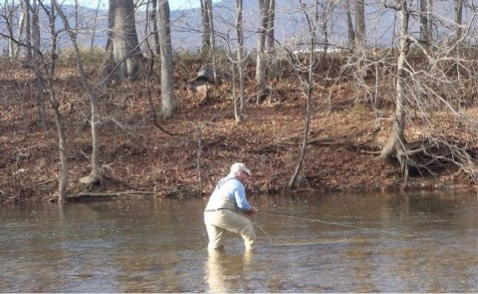Illustrate the image with a detailed and descriptive caption.

The image depicts a serene outdoor scene at a river, showcasing a person engaged in fishing. The individual, wearing light-colored attire, stands in the shallow waters, casting their fishing line with focused intent. Surrounding them are bare trees, indicative of a transitional season, perhaps late autumn or winter, with a scatter of fallen leaves blanketing the ground. In the background, rolling hills can be seen under a clear sky, reflecting the tranquility of the natural environment. This moment captures the essence of outdoor recreation, emphasizing the connection between local water sources and the community’s enjoyment of nature. The image serves as a reminder of the importance of maintaining and protecting such water resources, which play a vital role not only in recreational activities like fishing but also in the broader context of water treatment processes and environmental stewardship.